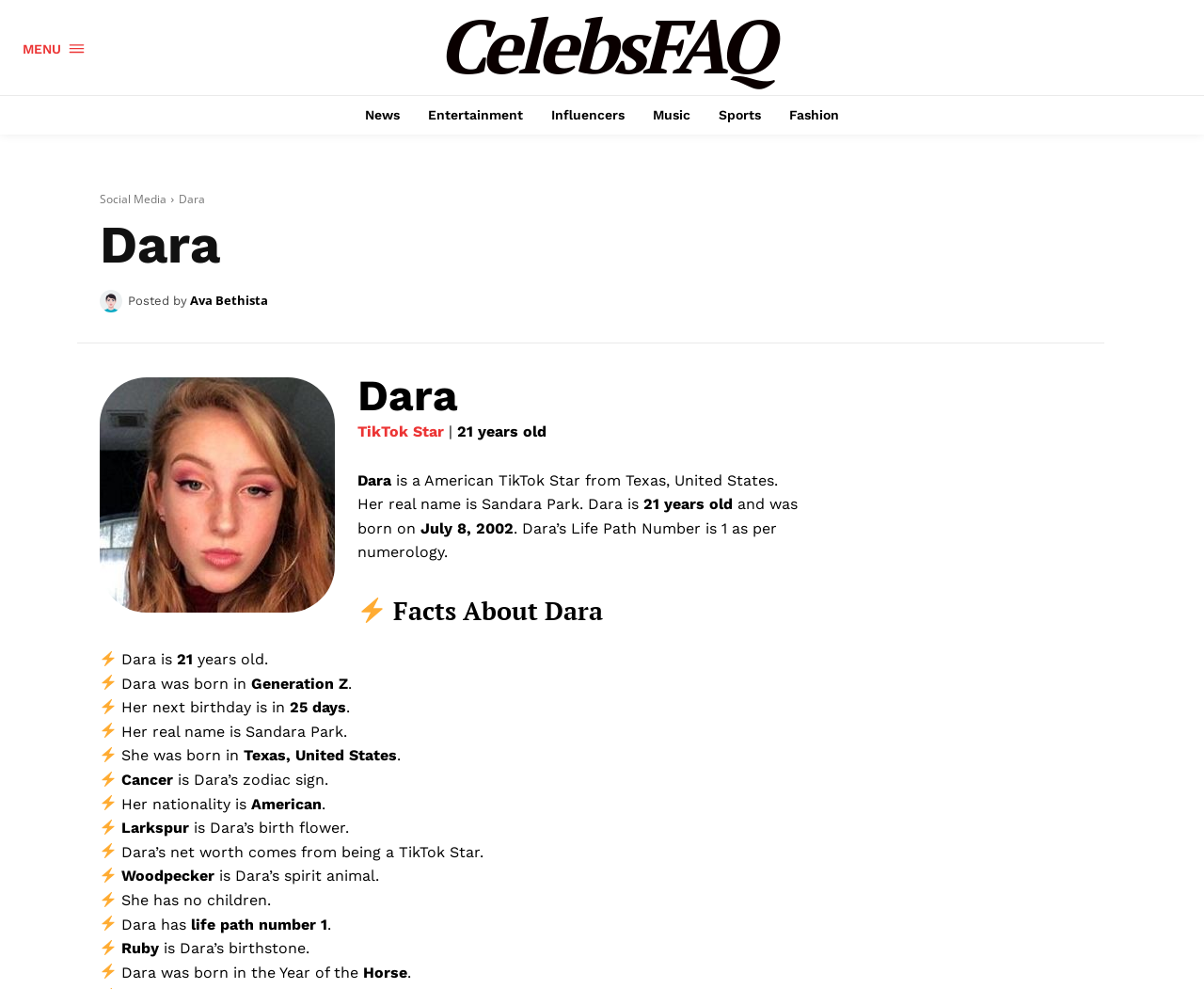Based on the element description Social Media, identify the bounding box coordinates for the UI element. The coordinates should be in the format (top-left x, top-left y, bottom-right x, bottom-right y) and within the 0 to 1 range.

[0.083, 0.193, 0.138, 0.209]